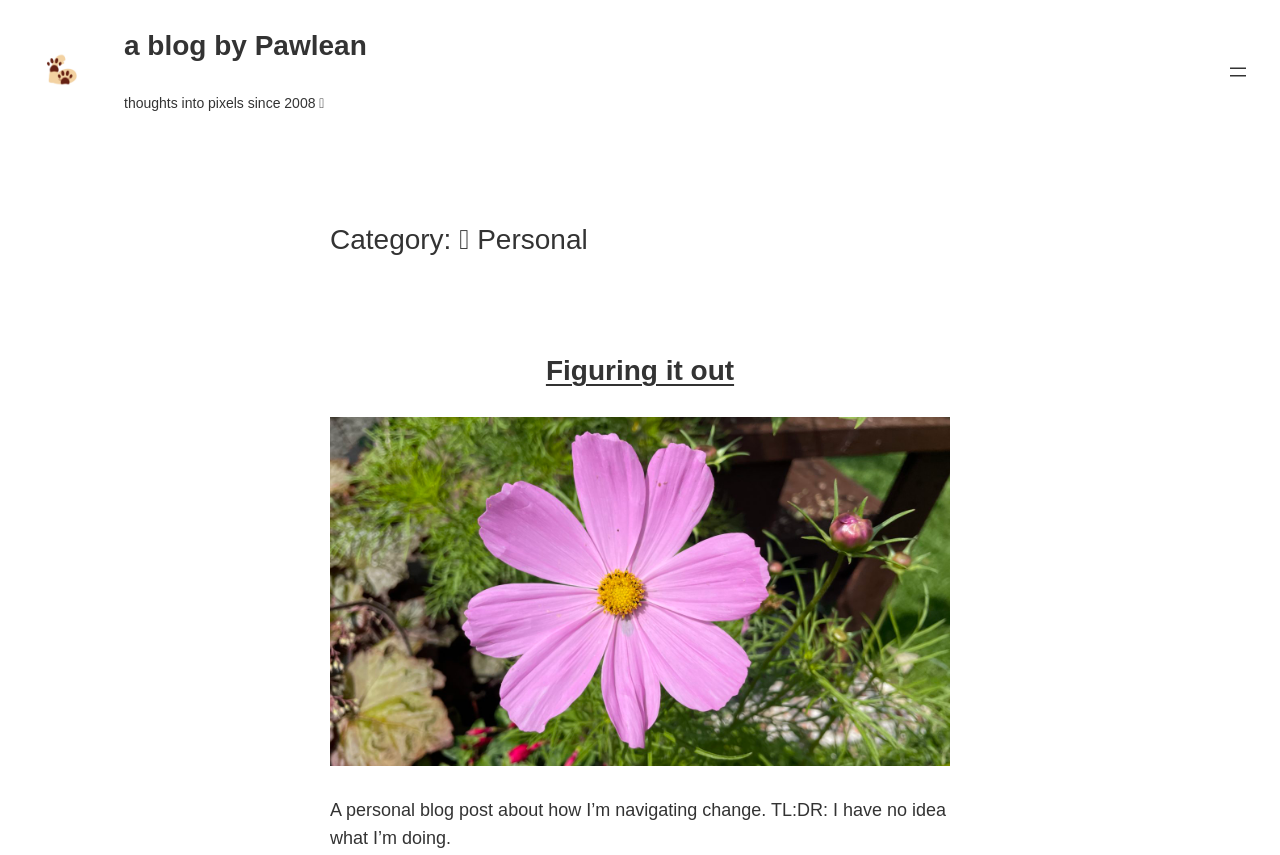Can you extract the headline from the webpage for me?

a blog by Pawlean